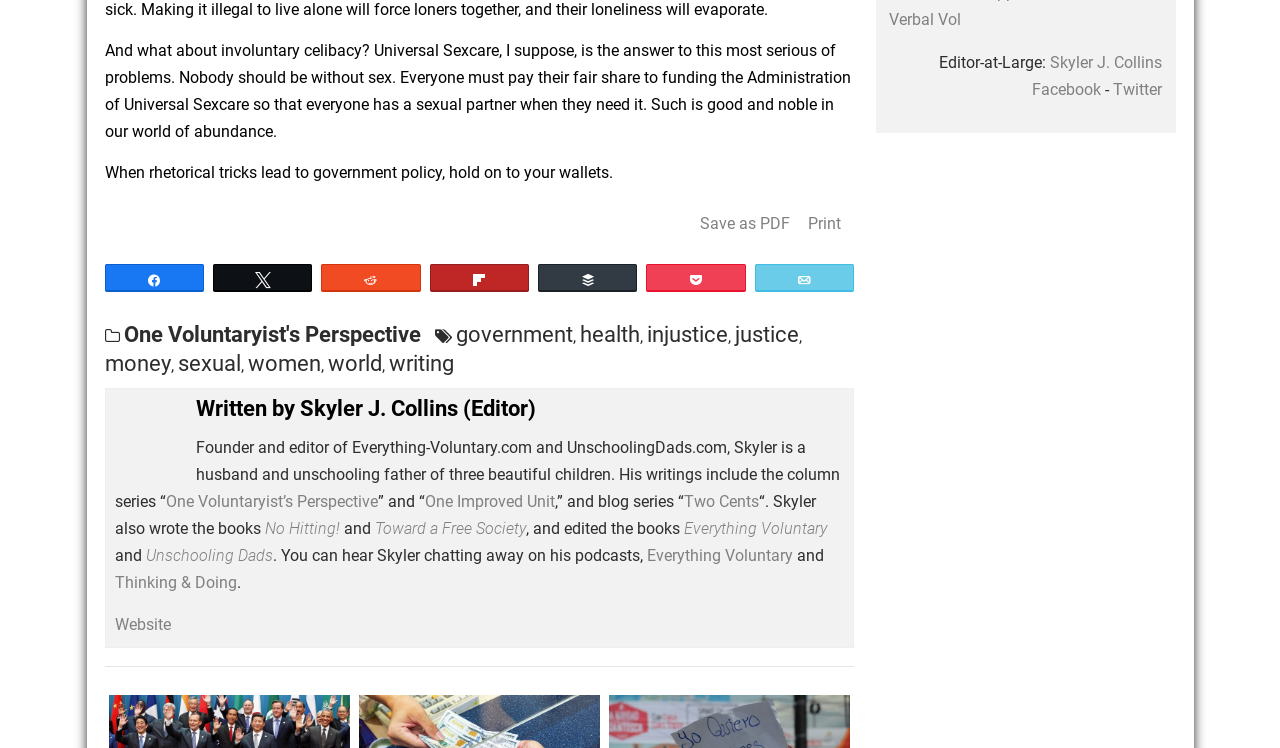What is the name of the book written by Skyler J. Collins?
Look at the screenshot and give a one-word or phrase answer.

No Hitting!